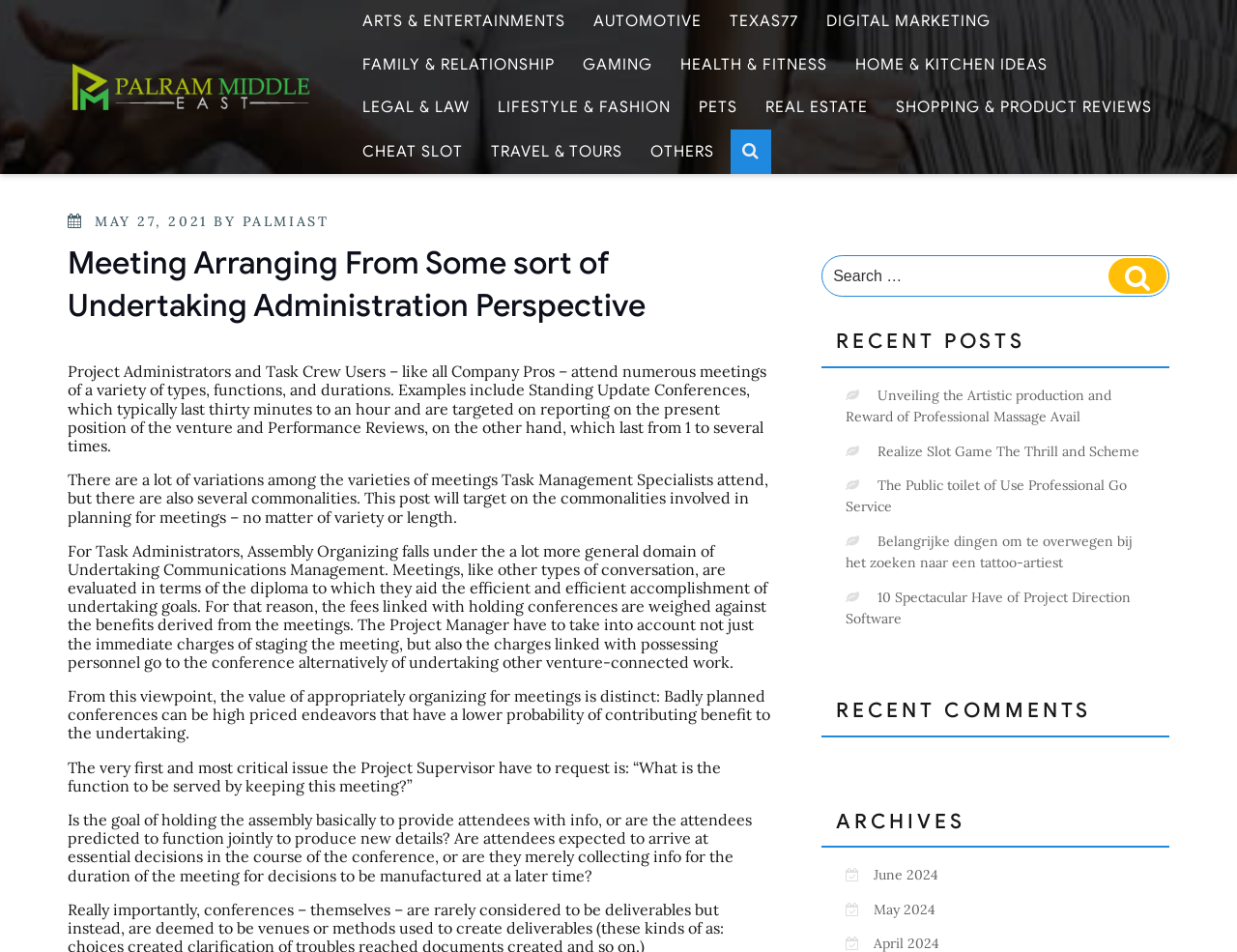What is the category of the post 'Unveiling the Artistic production and Reward of Professional Massage Avail'?
Please respond to the question with as much detail as possible.

The post 'Unveiling the Artistic production and Reward of Professional Massage Avail' is listed under the 'RECENT POSTS' section, and based on the categories listed in the top menu, it is likely to fall under the category of ARTS & ENTERTAINMENTS.